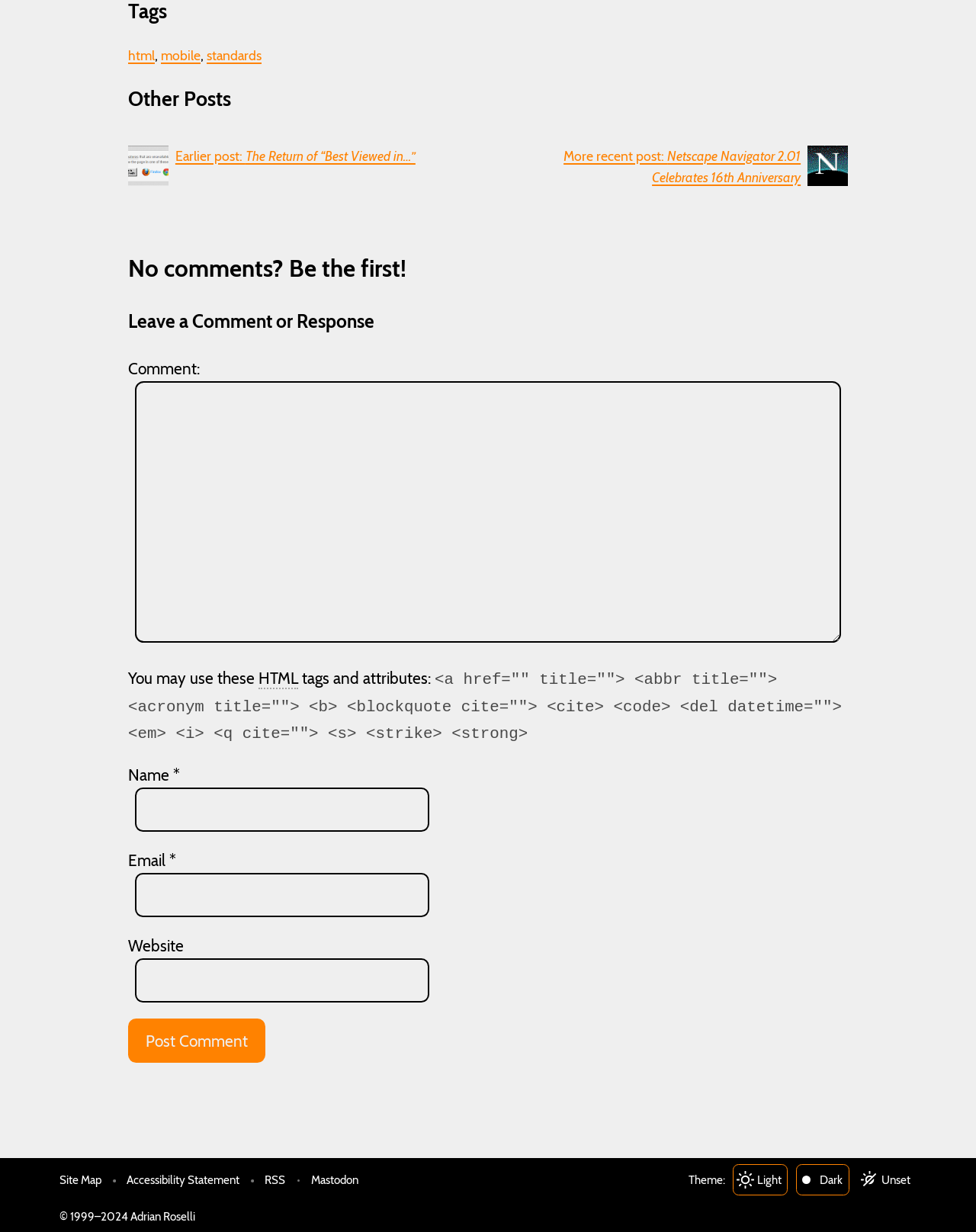Determine the bounding box coordinates of the clickable element necessary to fulfill the instruction: "Switch to the Dark Theme". Provide the coordinates as four float numbers within the 0 to 1 range, i.e., [left, top, right, bottom].

[0.816, 0.945, 0.87, 0.971]